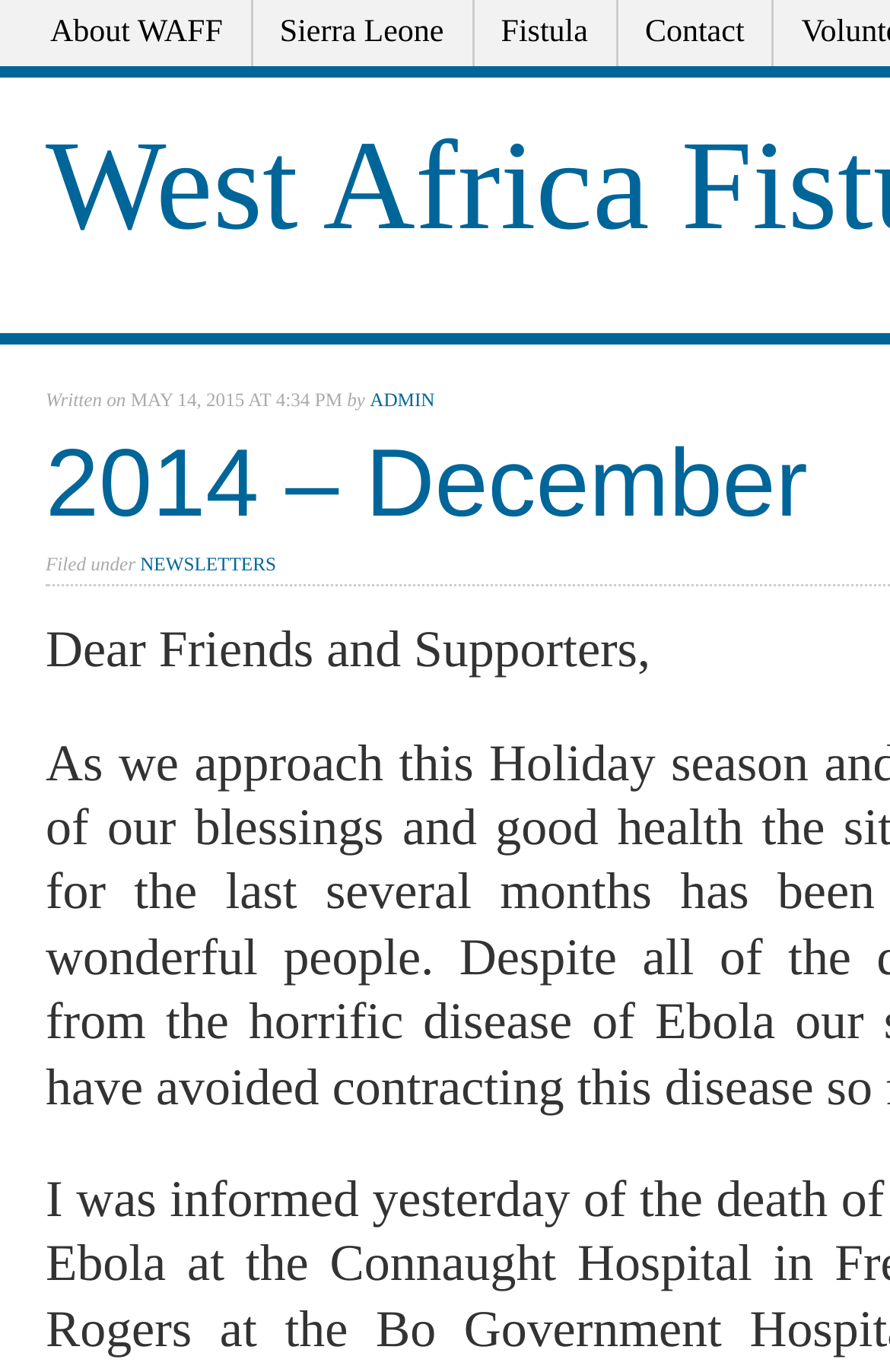Describe every aspect of the webpage in a detailed manner.

The webpage appears to be a blog post or newsletter from the West Africa Fistula Foundation. At the top, there is a navigation menu with four links: "About WAFF", "Sierra Leone", "Fistula", and "Contact", which are positioned horizontally and take up the full width of the page.

Below the navigation menu, there is a section with metadata about the post, including the date "MAY 14, 2015 AT 4:34 PM" and the author "ADMIN". The title of the post, "2014 – December", is located to the right of this section.

The main content of the post starts with a greeting, "Dear Friends and Supporters," which takes up most of the width of the page. The text is positioned in the middle of the page, with some space above and below it. The content of the post appears to be a message or update from the foundation, discussing their situation and expressing gratitude for blessings and good health during the holiday season.